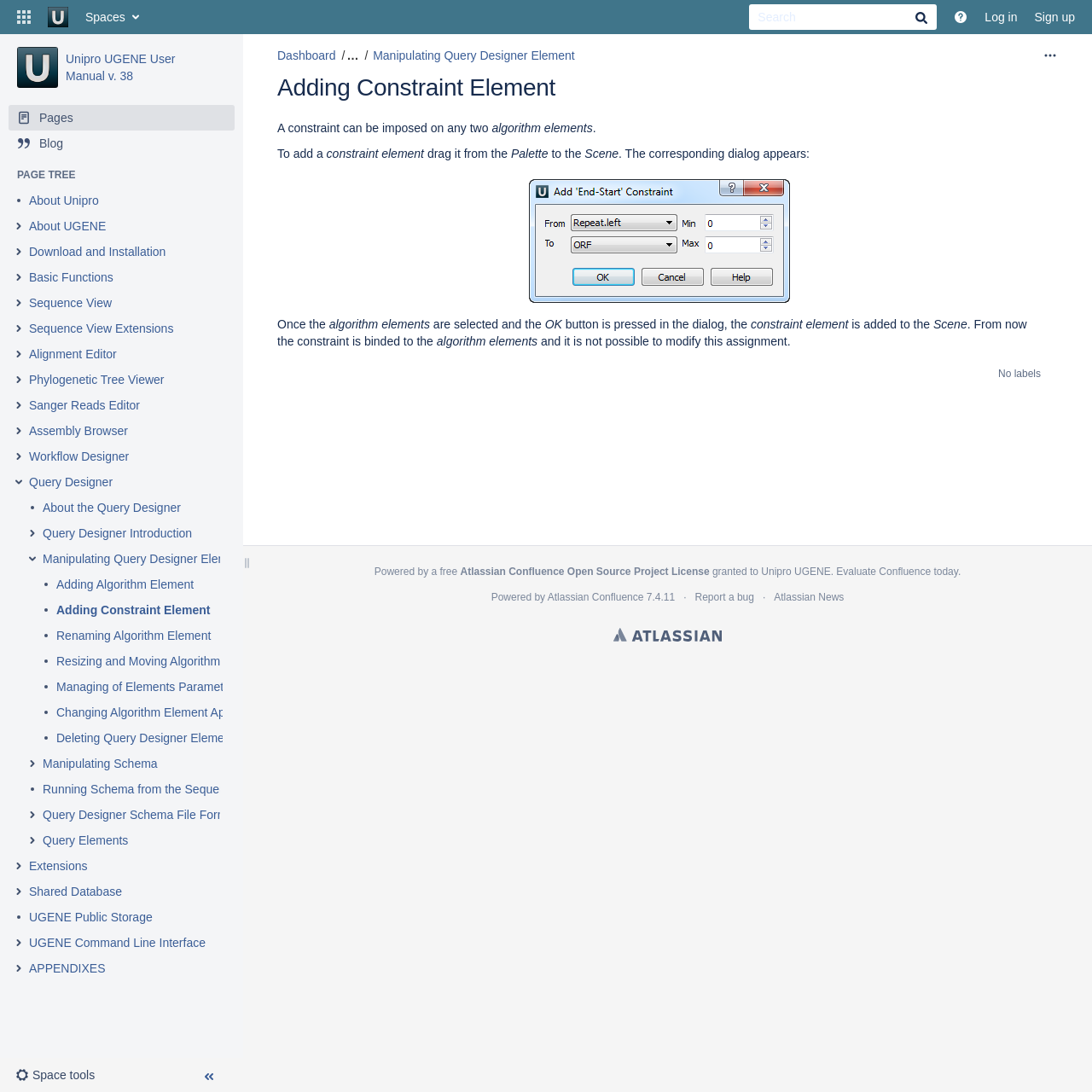Specify the bounding box coordinates of the region I need to click to perform the following instruction: "Go to Unipro UGENE User Manual v. 38". The coordinates must be four float numbers in the range of 0 to 1, i.e., [left, top, right, bottom].

[0.016, 0.043, 0.053, 0.08]